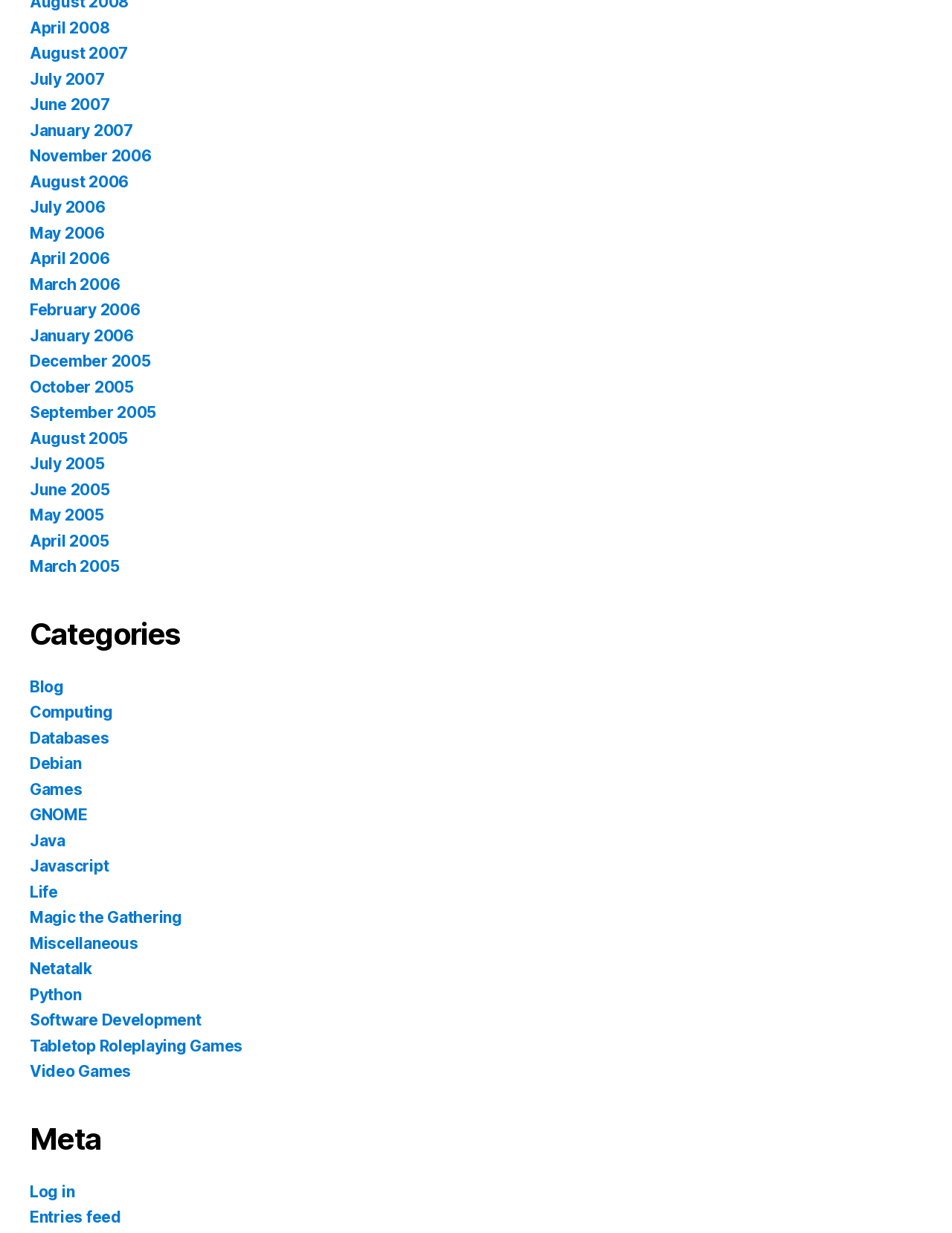What is the earliest month listed?
Answer the question based on the image using a single word or a brief phrase.

April 2005